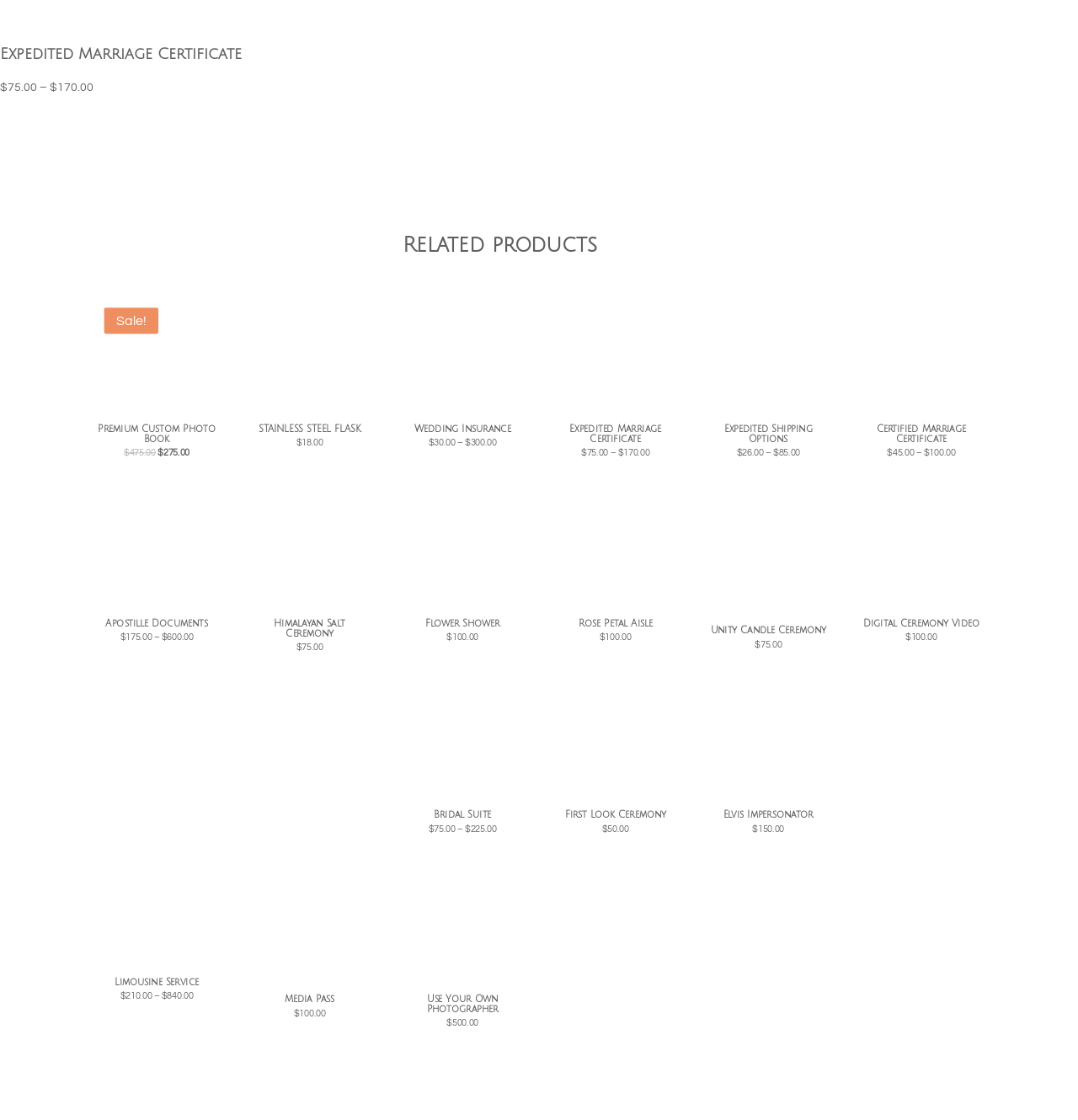Can you give a comprehensive explanation to the question given the content of the image?
What is the purpose of the 'Related products' section?

The 'Related products' section appears to be a list of products that are related to the main topic of the webpage, which is wedding services. The purpose of this section is likely to suggest additional products or services to customers who are interested in wedding services.